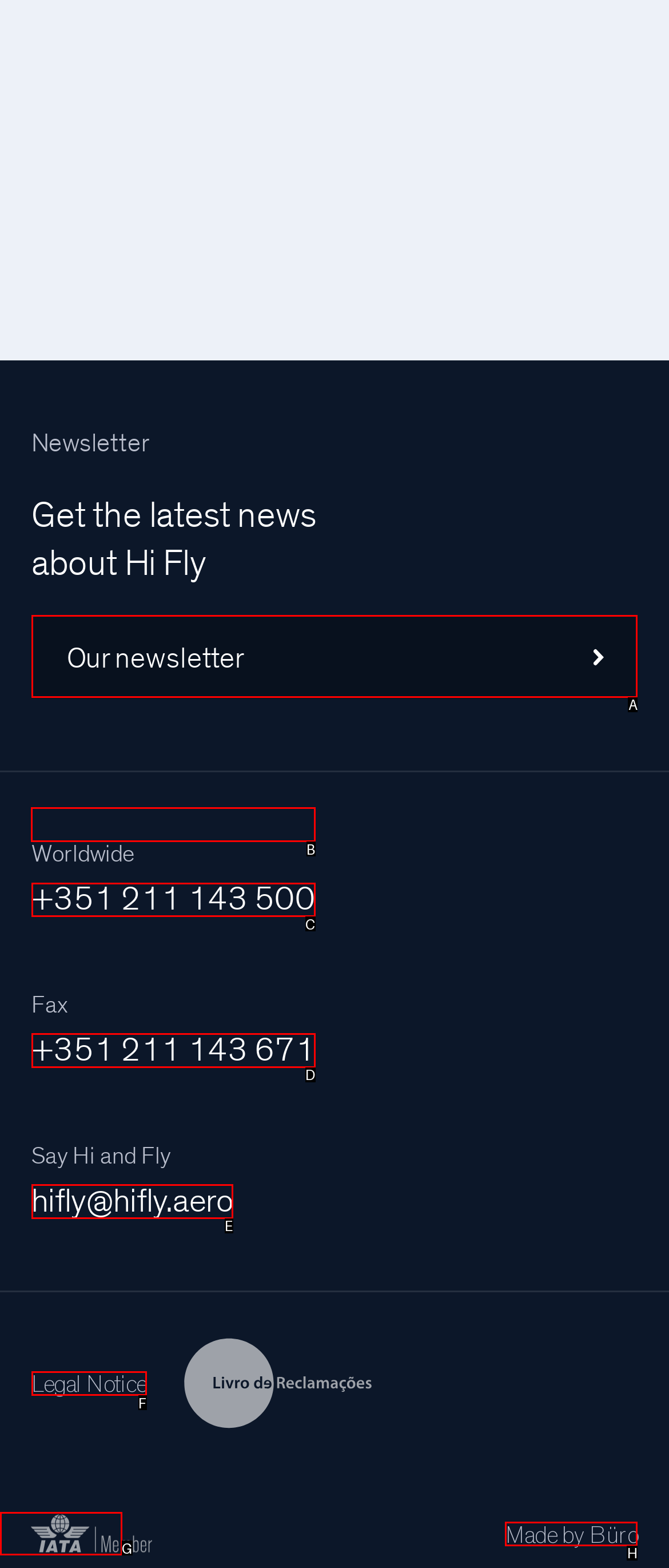Identify the correct HTML element to click to accomplish this task: Call Hi Fly
Respond with the letter corresponding to the correct choice.

B